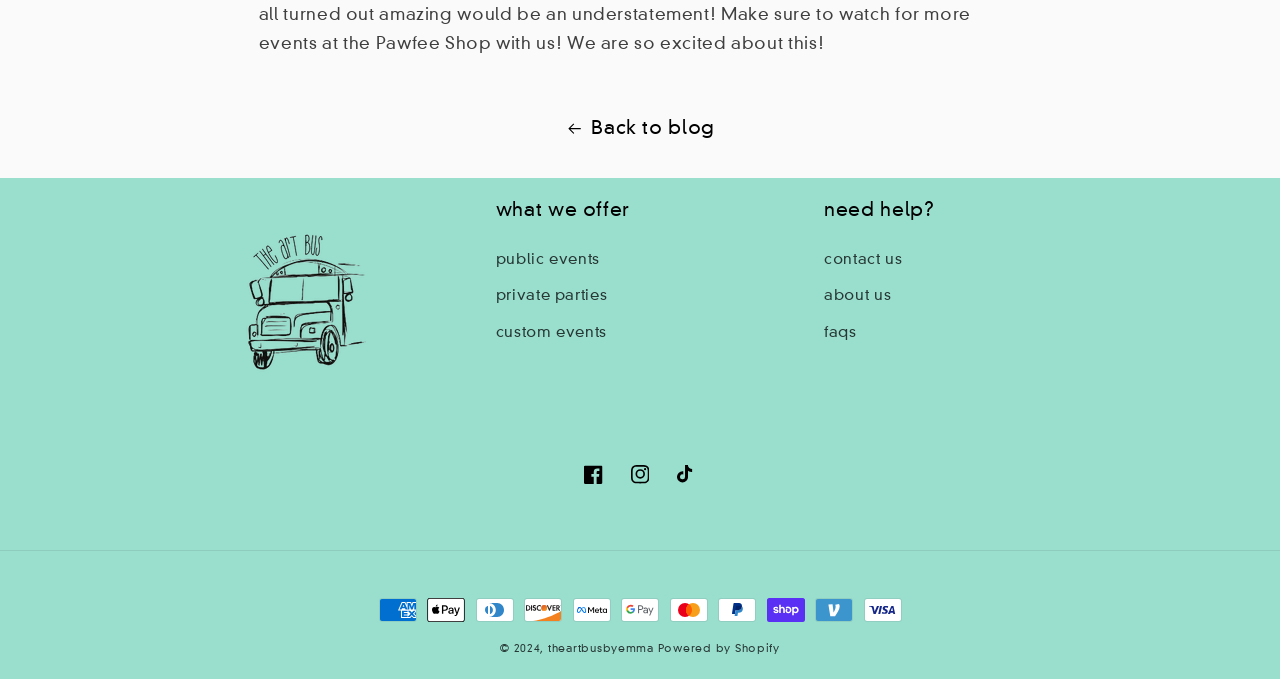Determine the bounding box coordinates for the region that must be clicked to execute the following instruction: "view payment methods".

[0.295, 0.886, 0.355, 0.959]